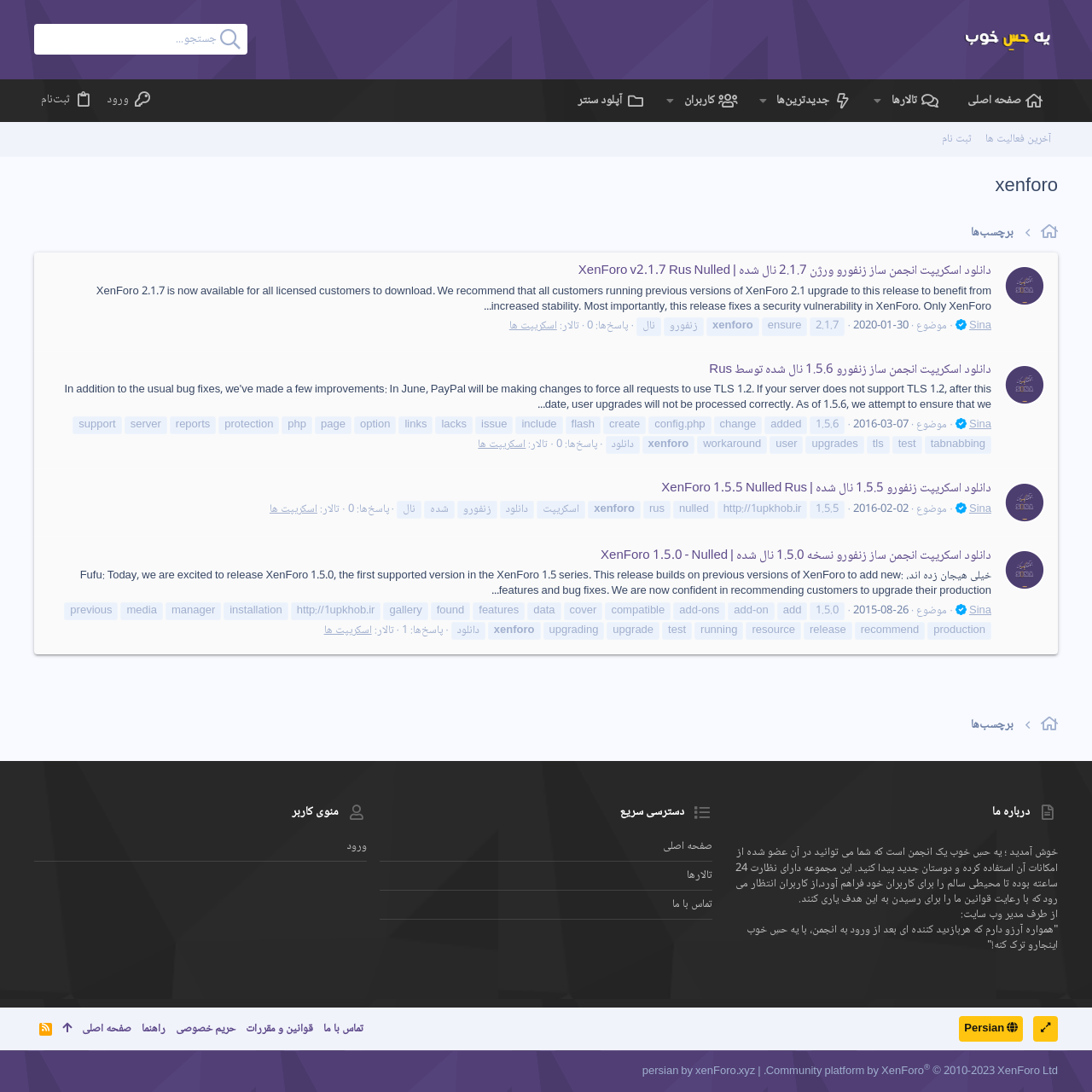How many main categories are in the top navigation menu?
Based on the screenshot, give a detailed explanation to answer the question.

The top navigation menu has five main categories: صفحه اصلی, تالارها, جدیدترین‌ها, کاربران, and آپلود سنتر. These categories are likely used to navigate to different sections of the website.